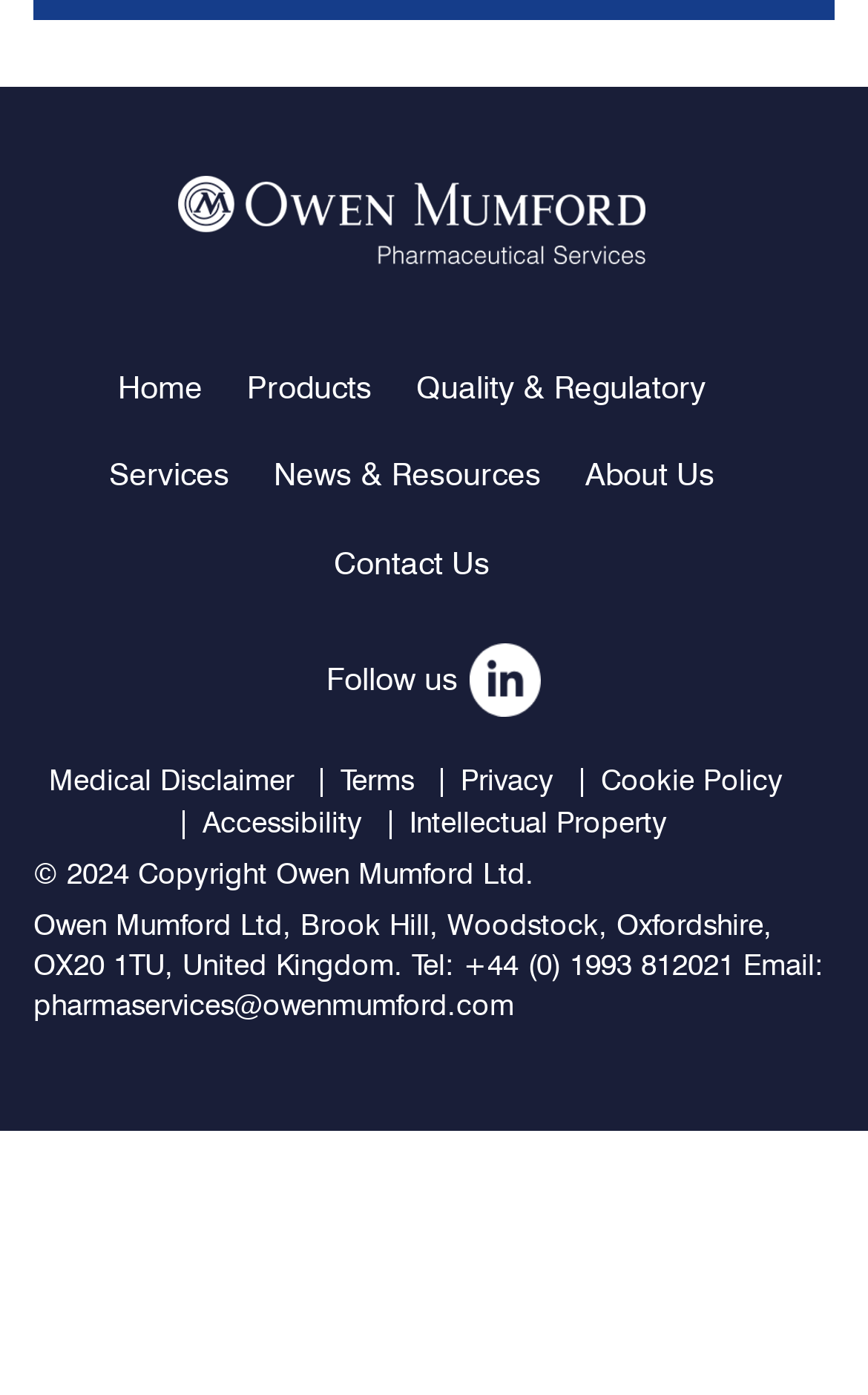Please find the bounding box coordinates of the clickable region needed to complete the following instruction: "contact us". The bounding box coordinates must consist of four float numbers between 0 and 1, i.e., [left, top, right, bottom].

[0.385, 0.394, 0.564, 0.416]